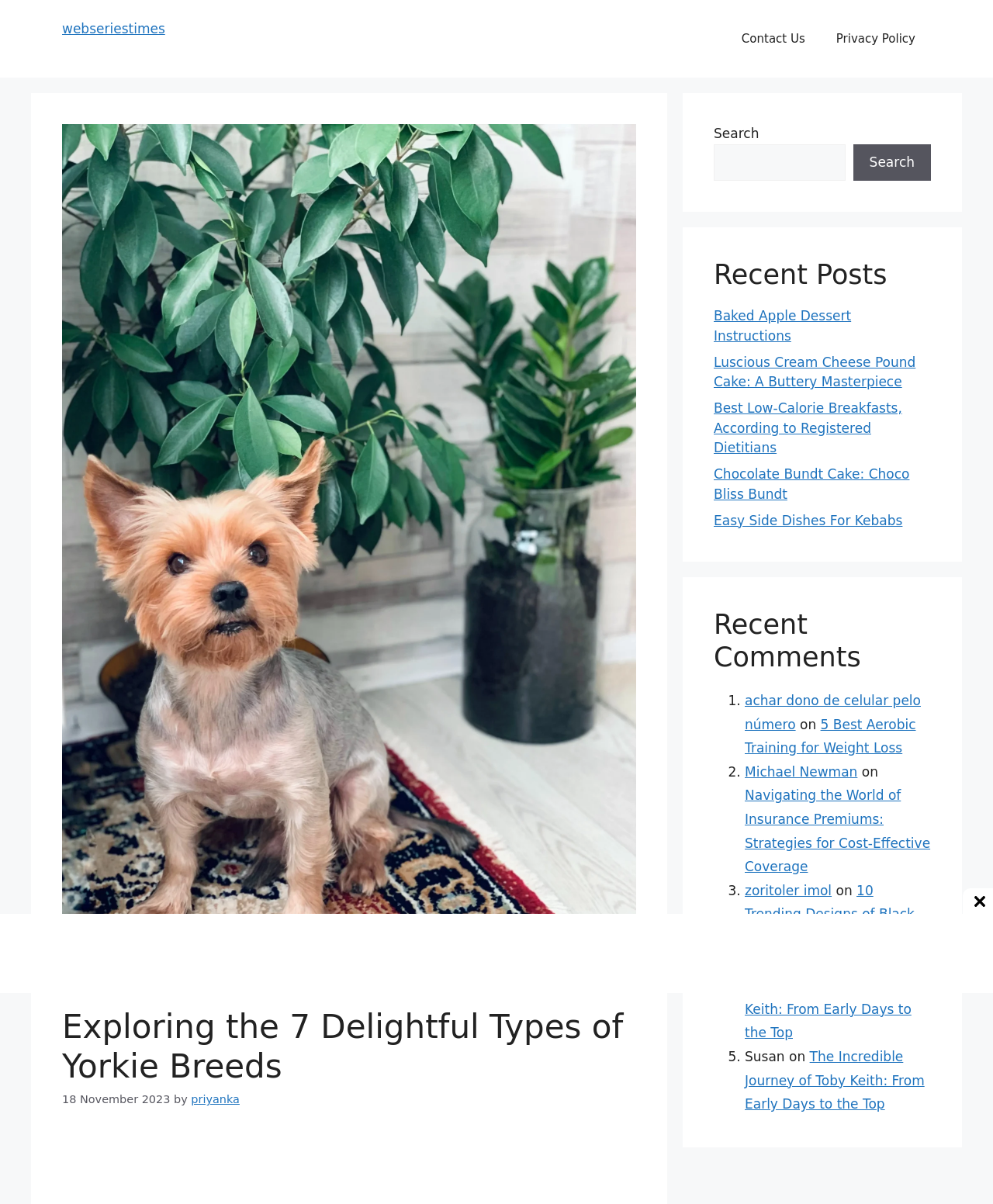Specify the bounding box coordinates of the area to click in order to follow the given instruction: "view contact us page."

[0.731, 0.013, 0.826, 0.052]